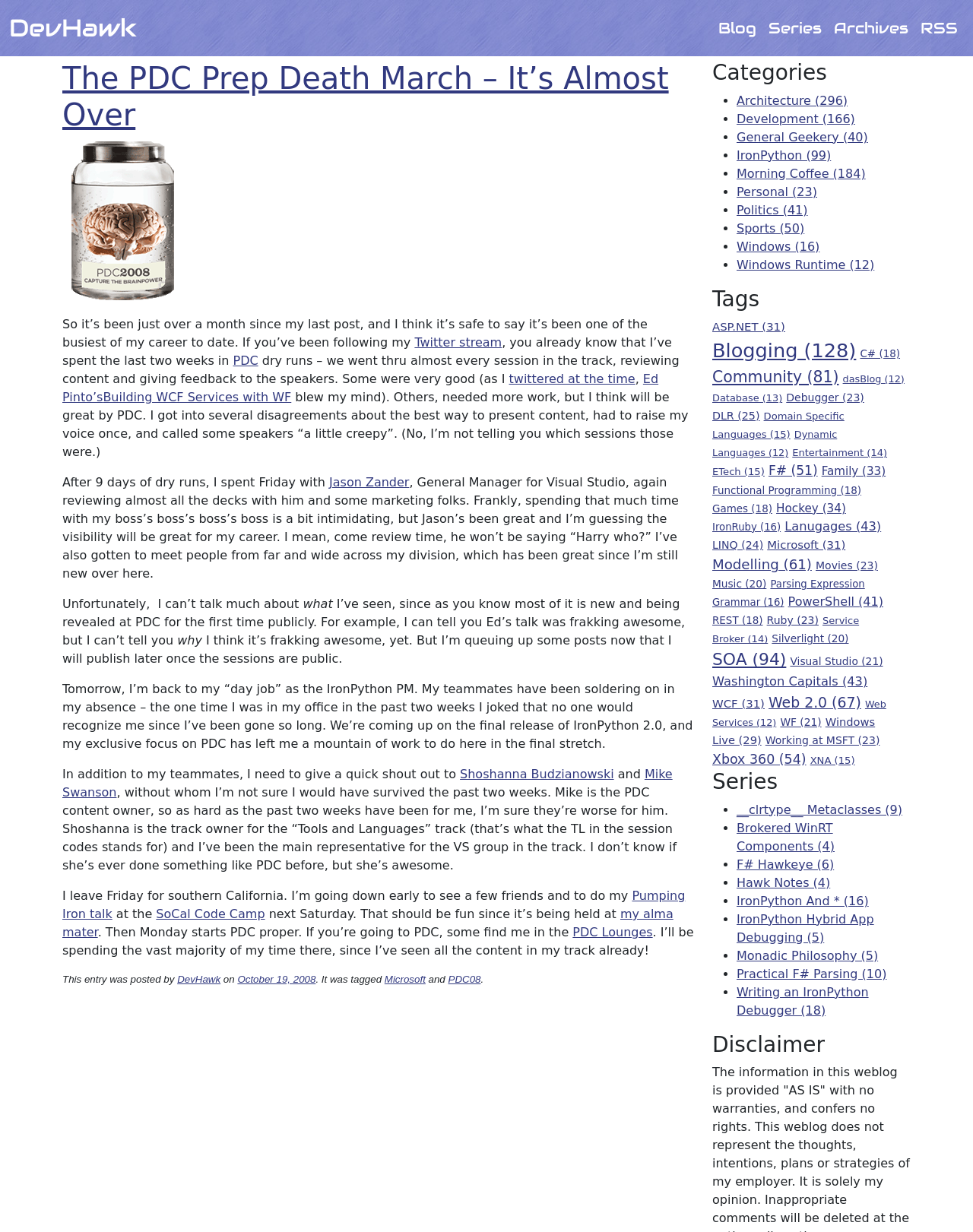What is the author's role at Microsoft?
Refer to the screenshot and respond with a concise word or phrase.

IronPython PM